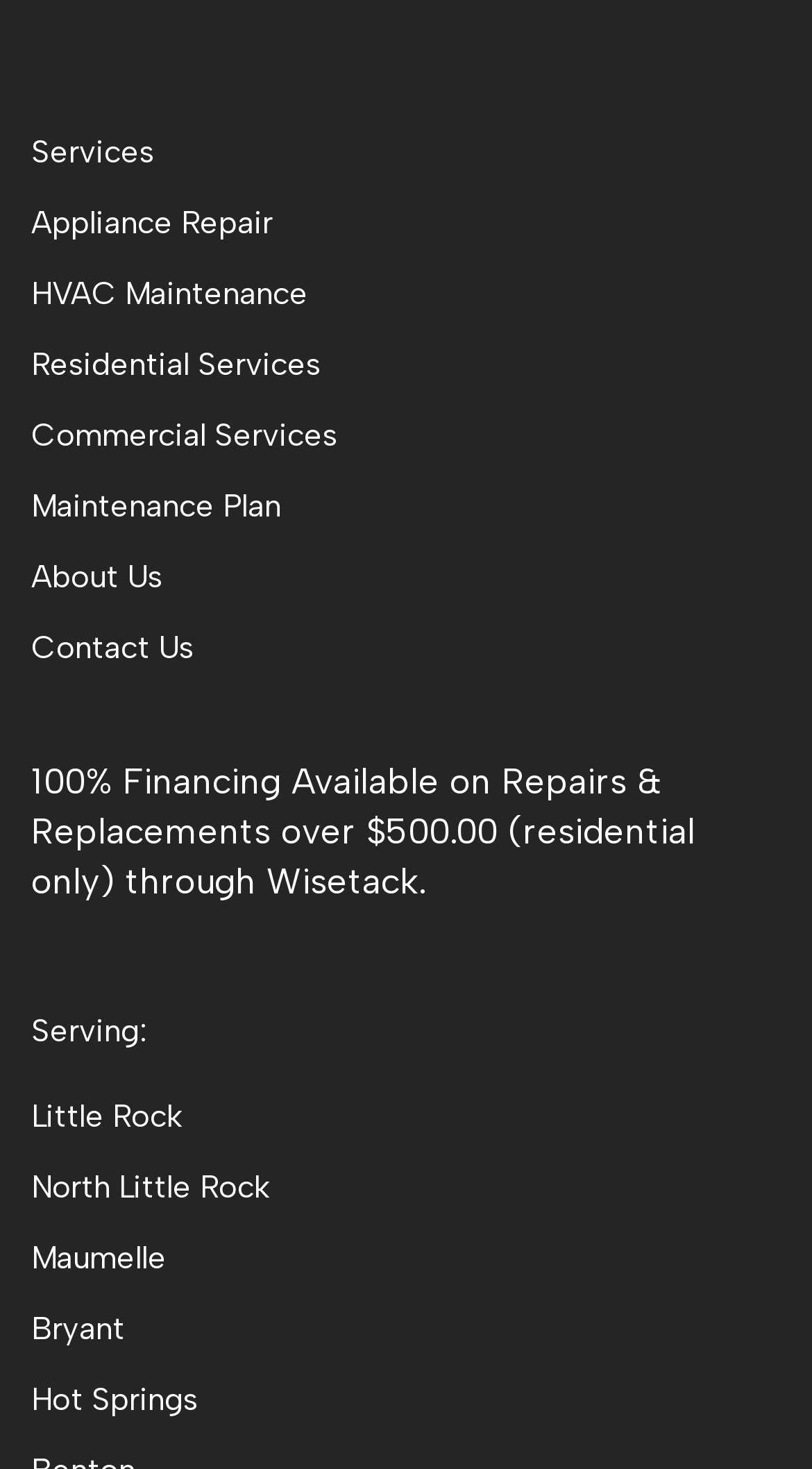Indicate the bounding box coordinates of the element that must be clicked to execute the instruction: "Contact Us". The coordinates should be given as four float numbers between 0 and 1, i.e., [left, top, right, bottom].

[0.038, 0.428, 0.238, 0.453]